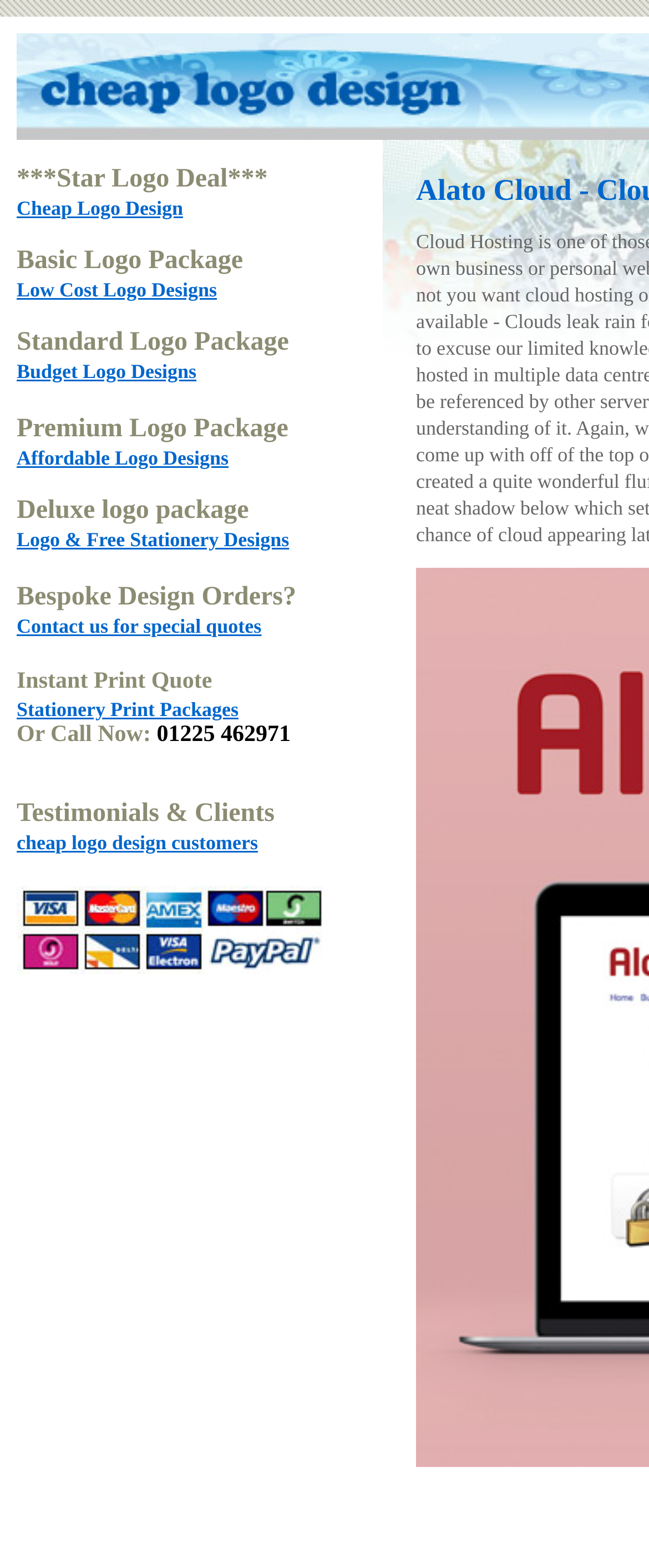Find the primary header on the webpage and provide its text.

Alato Cloud - Cloud Hosting Internet Services - Logo Design